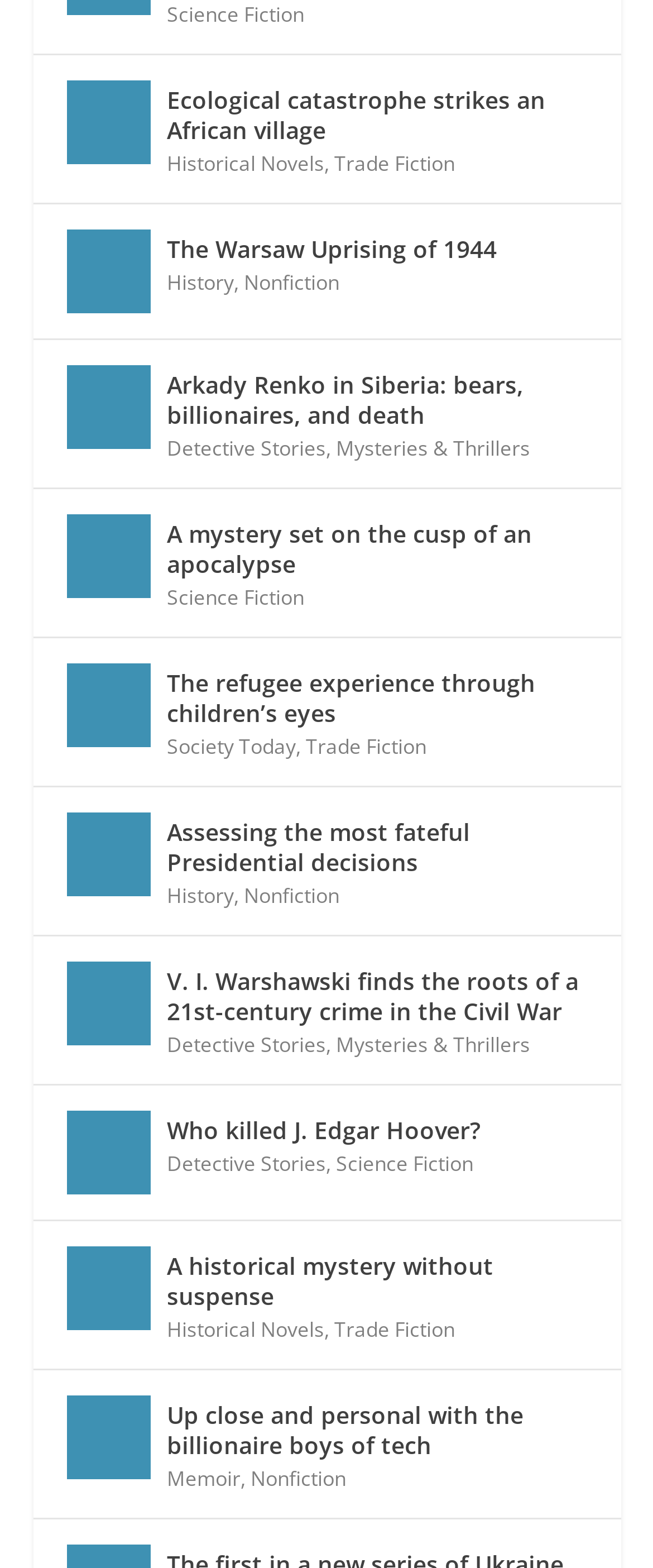How many books are listed on the page?
Answer the question in a detailed and comprehensive manner.

I counted the number of book links on the page, which are accompanied by images and text descriptions. There are 12 book links in total.